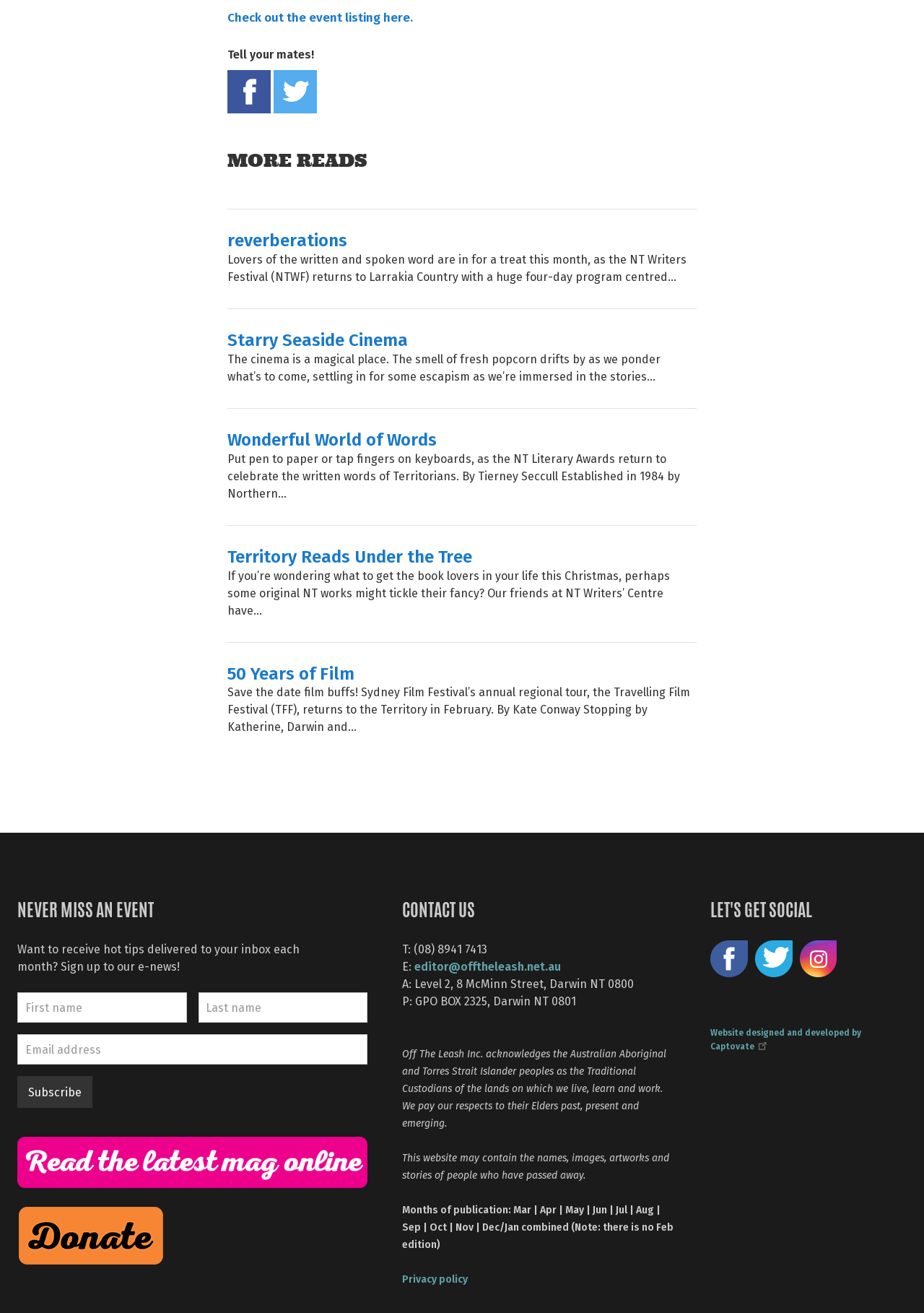Give a short answer to this question using one word or a phrase:
What is the organization that acknowledges the Australian Aboriginal and Torres Strait Islander peoples as the Traditional Custodians of the lands?

Off The Leash Inc.